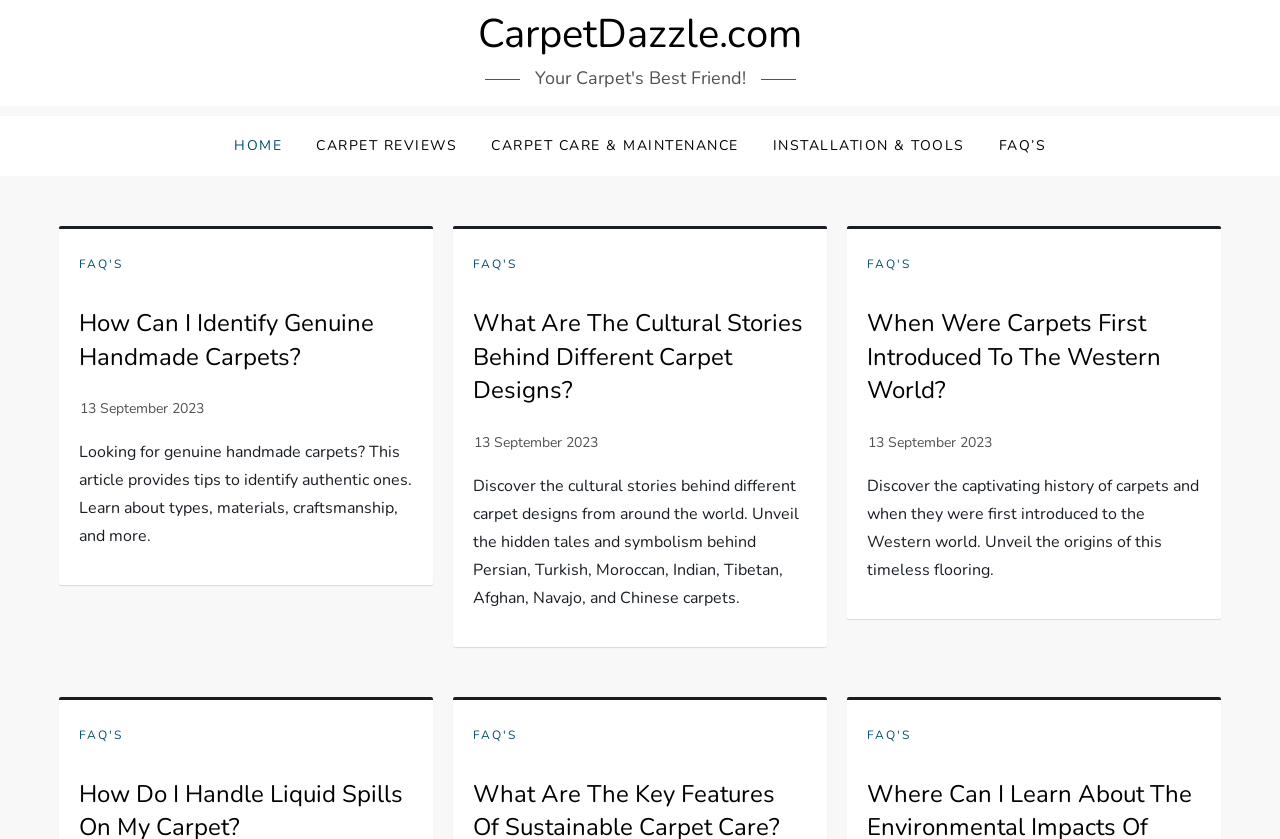Generate a comprehensive description of the contents of the webpage.

The webpage is a blog or article page from CarpetDazzle.com, with a focus on carpet-related topics. At the top, there is a heading with the website's name, "CarpetDazzle.com", and a link to the homepage. Below this, there is a navigation menu with links to different sections of the website, including "HOME", "CARPET REVIEWS", "CARPET CARE & MAINTENANCE", "INSTALLATION & TOOLS", and "FAQ'S".

The main content of the page is divided into three sections, each containing an article or blog post. The first article is titled "How Can I Identify Genuine Handmade Carpets?" and provides tips on identifying authentic handmade carpets, including information on types, materials, craftsmanship, and more. The second article is titled "What Are The Cultural Stories Behind Different Carpet Designs?" and explores the cultural stories and symbolism behind different carpet designs from around the world. The third article is titled "When Were Carpets First Introduced To The Western World?" and delves into the history of carpets and their introduction to the Western world.

Each article has a heading, a link to the article, and a brief summary or introduction. The articles are arranged in a column, with the first article at the top and the third article at the bottom. There are also links to the "FAQ'S" section at the bottom of each article. The page has a clean and organized layout, making it easy to navigate and read the articles.